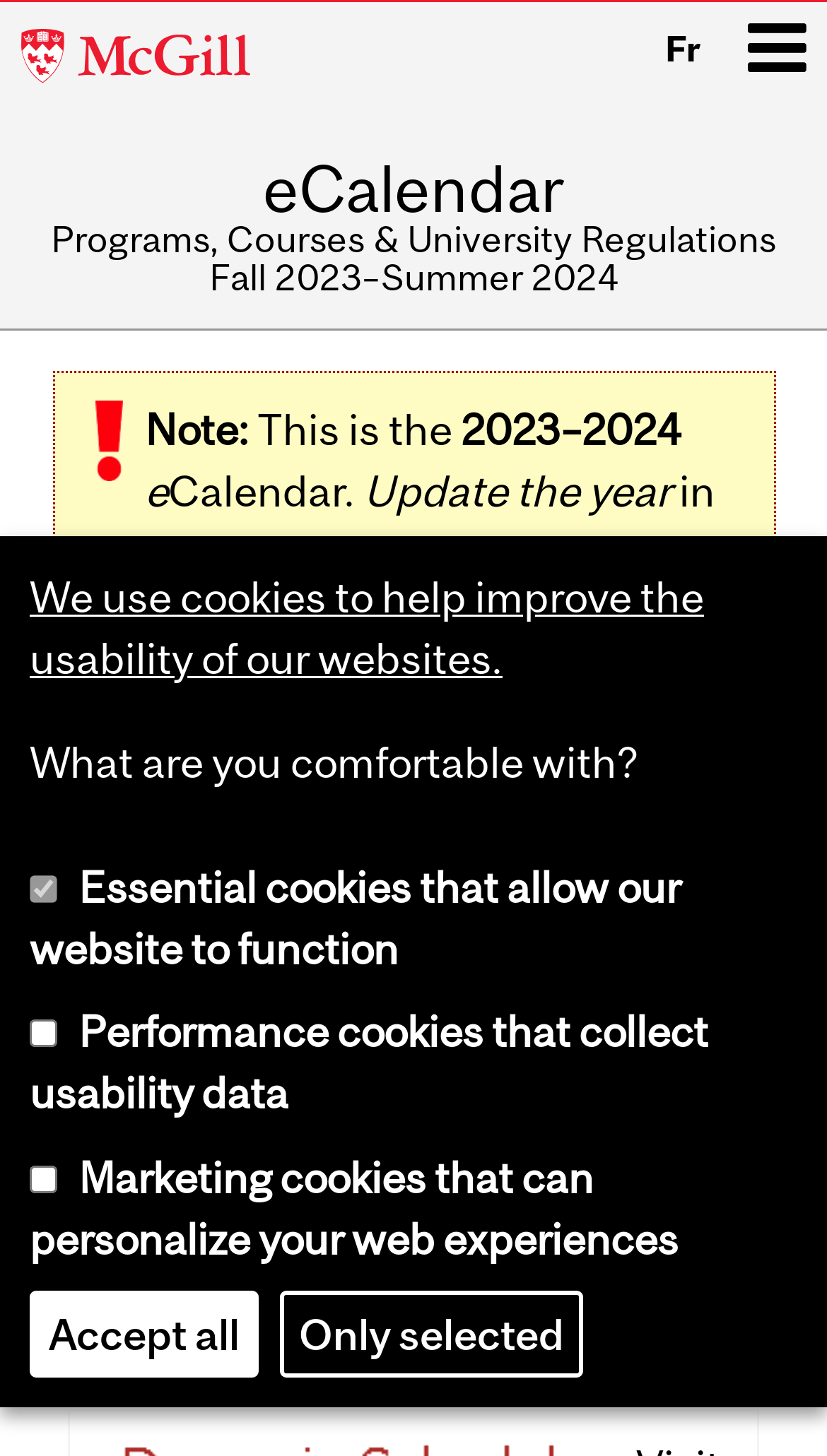Please provide a comprehensive response to the question below by analyzing the image: 
How many credits is the course worth?

The number of credits the course is worth can be found in the main heading of the webpage, which is 'FDSC 310 Post Harvest Fruit and Vegetable Technology (3 credits)'.